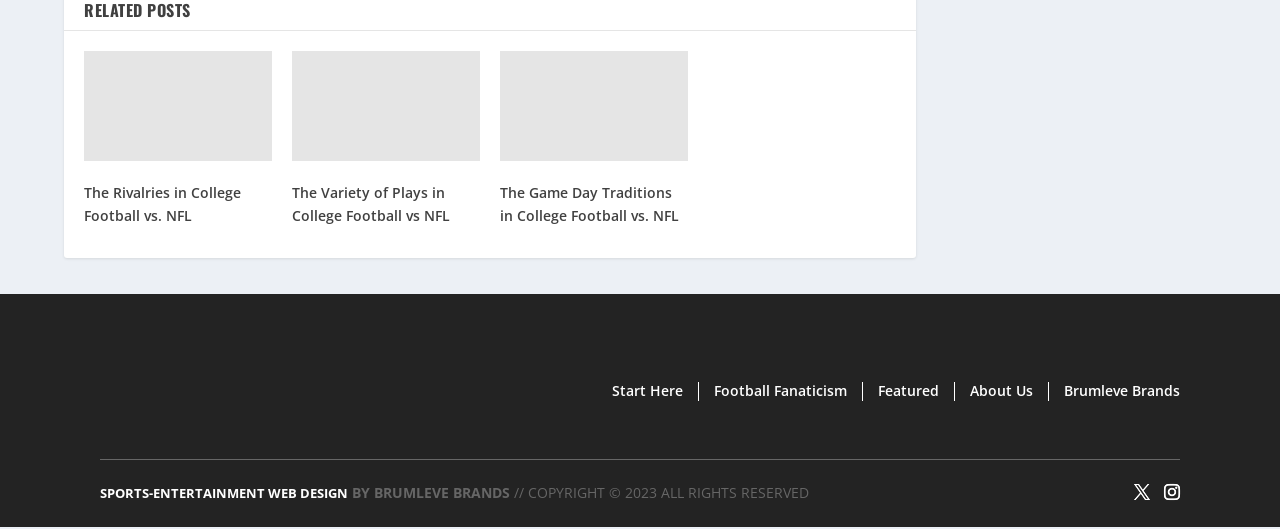How many images are there in the main content section?
Provide a well-explained and detailed answer to the question.

I examined the main content section and found three images, each corresponding to a link with text 'The Rivalries in College Football vs. NFL', 'The Variety of Plays in College Football vs NFL', and 'The Game Day Traditions in College Football vs. NFL'.